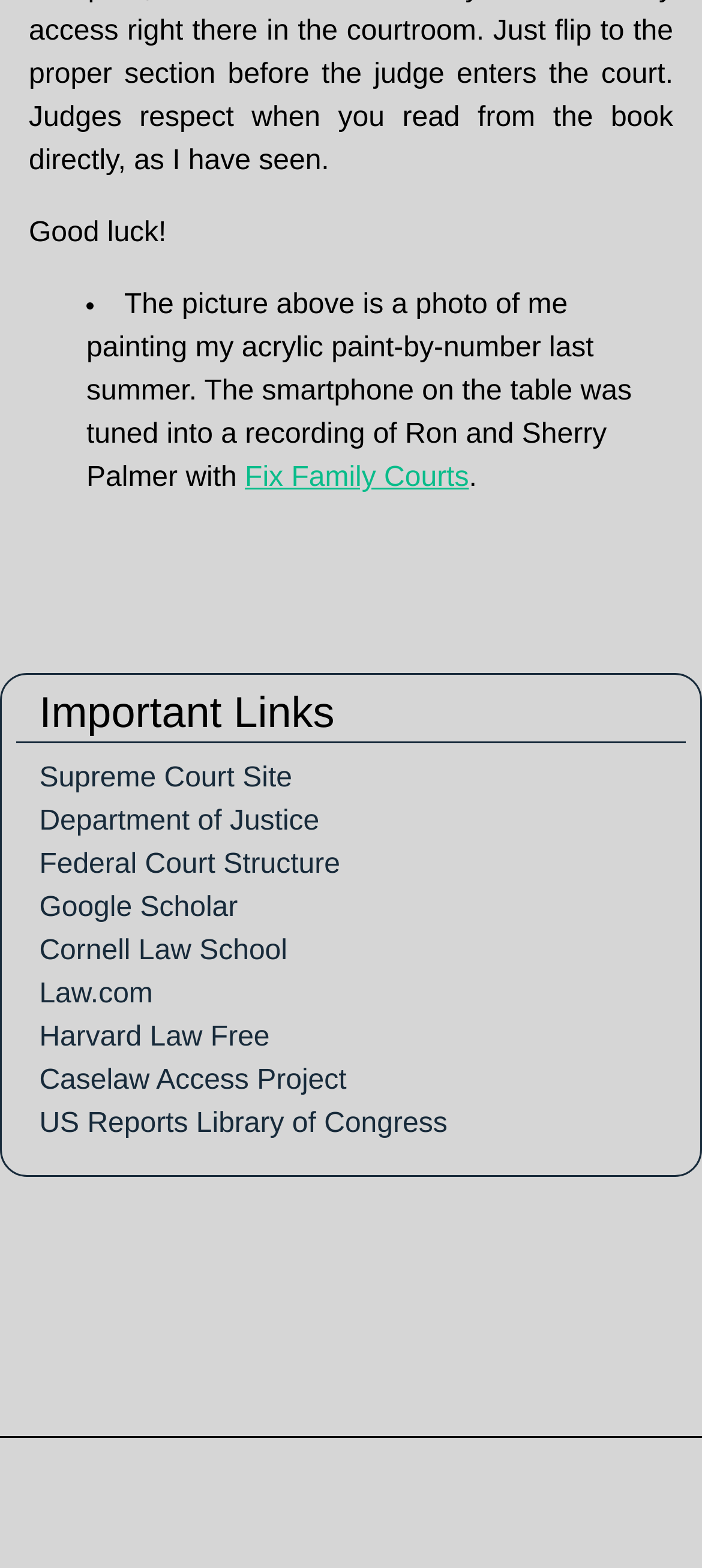Determine the bounding box coordinates of the region to click in order to accomplish the following instruction: "Explore 'Cornell Law School'". Provide the coordinates as four float numbers between 0 and 1, specifically [left, top, right, bottom].

[0.056, 0.597, 0.409, 0.617]